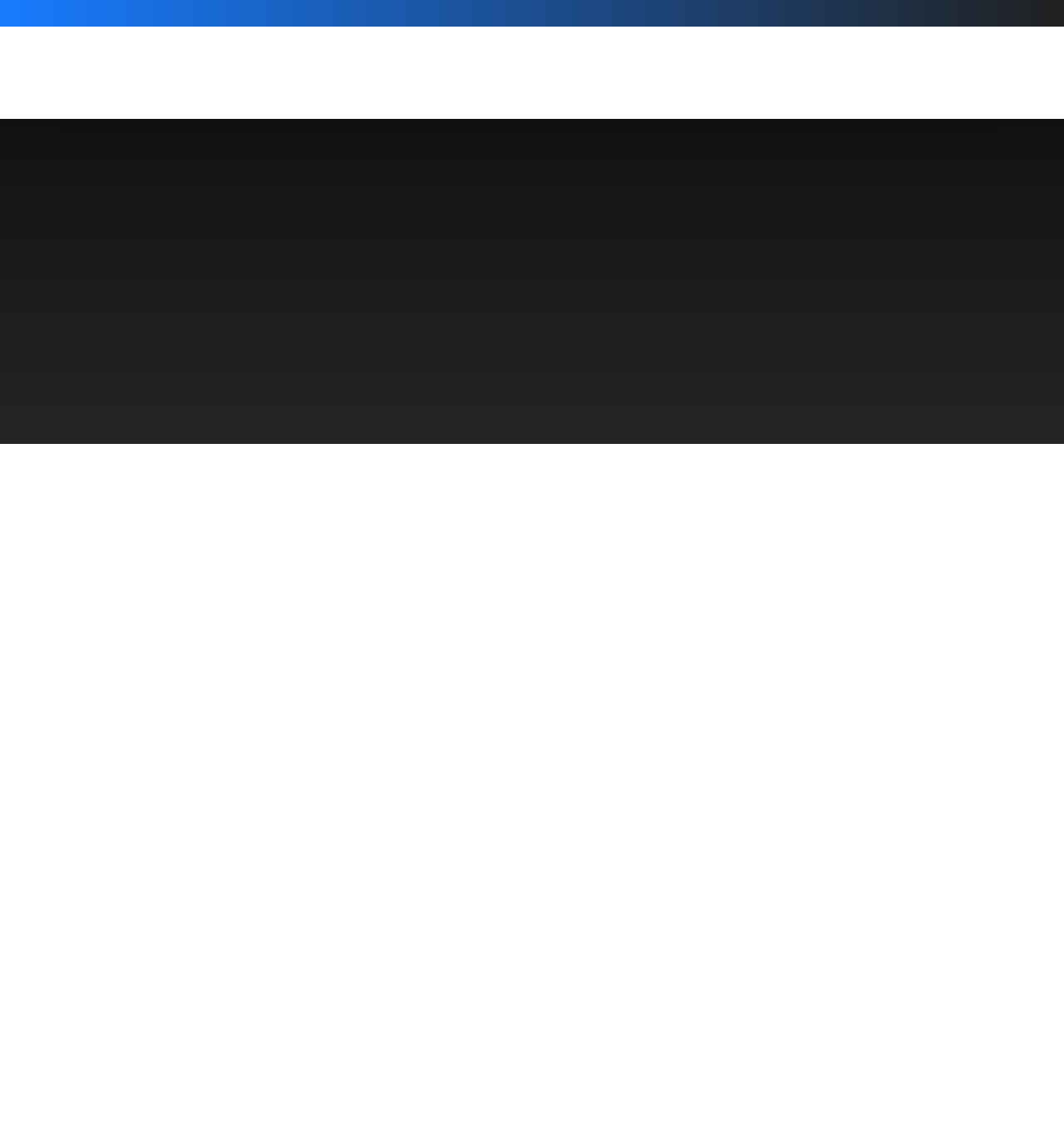Given the element description parent_node: Search for: value="Search", identify the bounding box coordinates for the UI element on the webpage screenshot. The format should be (top-left x, top-left y, bottom-right x, bottom-right y), with values between 0 and 1.

[0.77, 0.492, 0.801, 0.53]